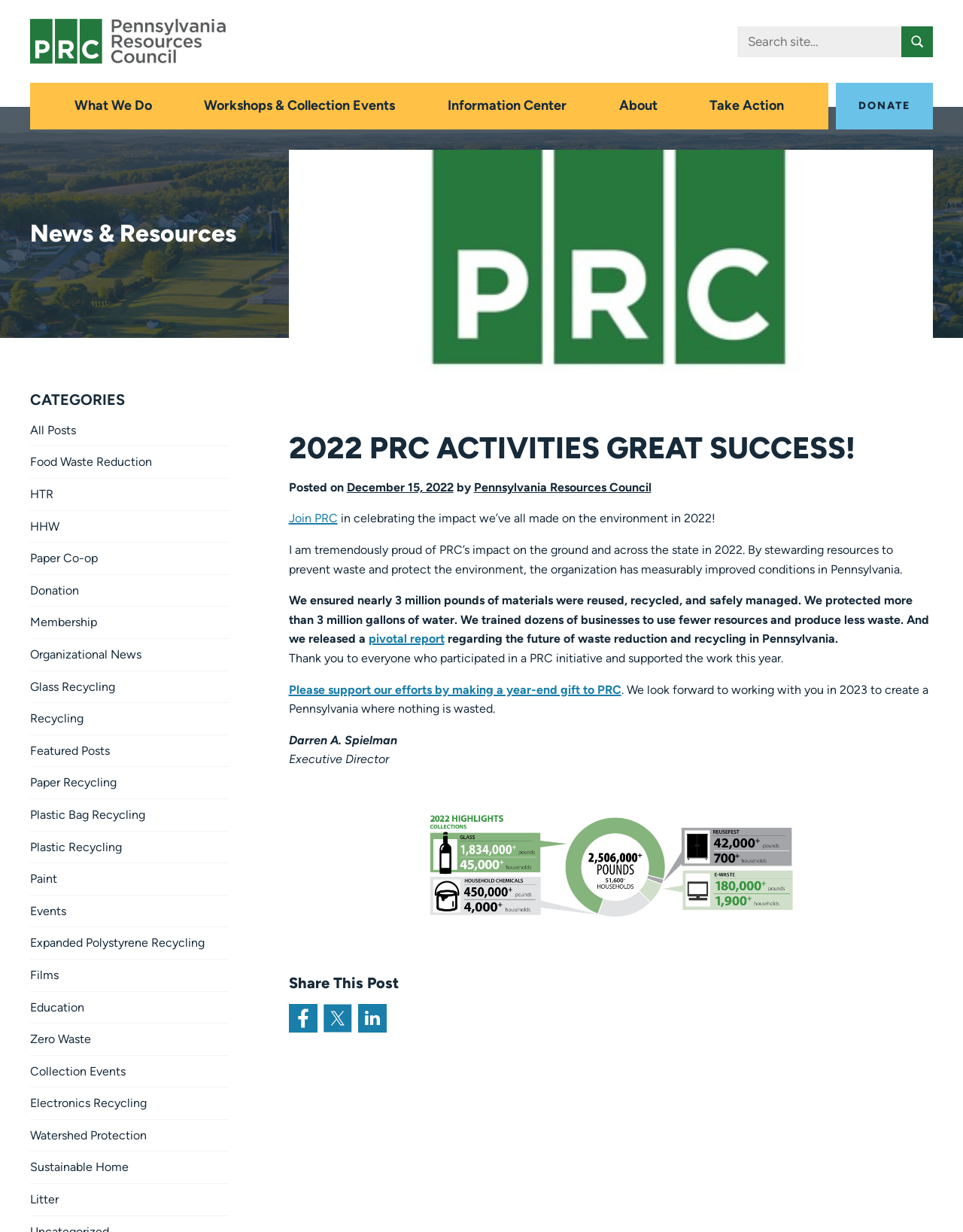Identify the bounding box coordinates for the element that needs to be clicked to fulfill this instruction: "Read the news and resources". Provide the coordinates in the format of four float numbers between 0 and 1: [left, top, right, bottom].

[0.031, 0.178, 0.245, 0.201]